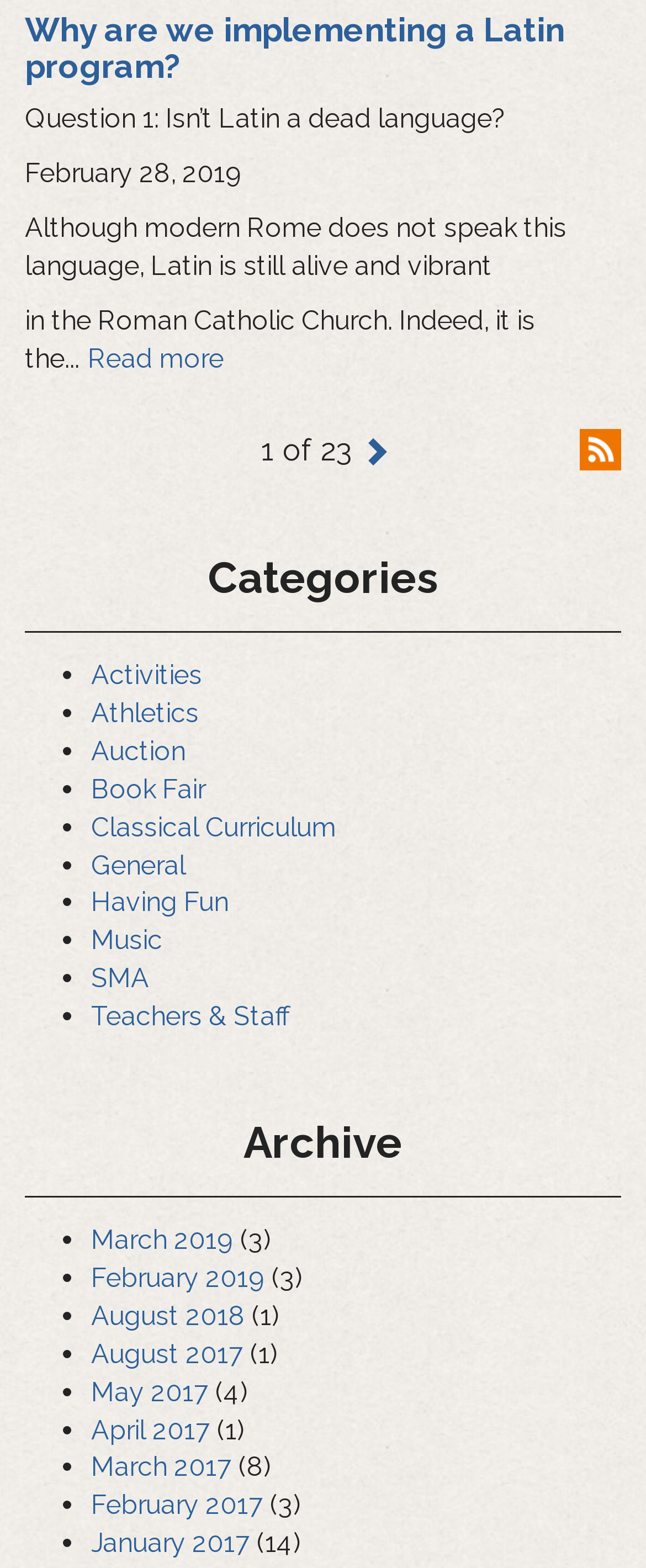Give a short answer to this question using one word or a phrase:
What is the purpose of the 'Subscribe to Blog' link?

To subscribe to the blog